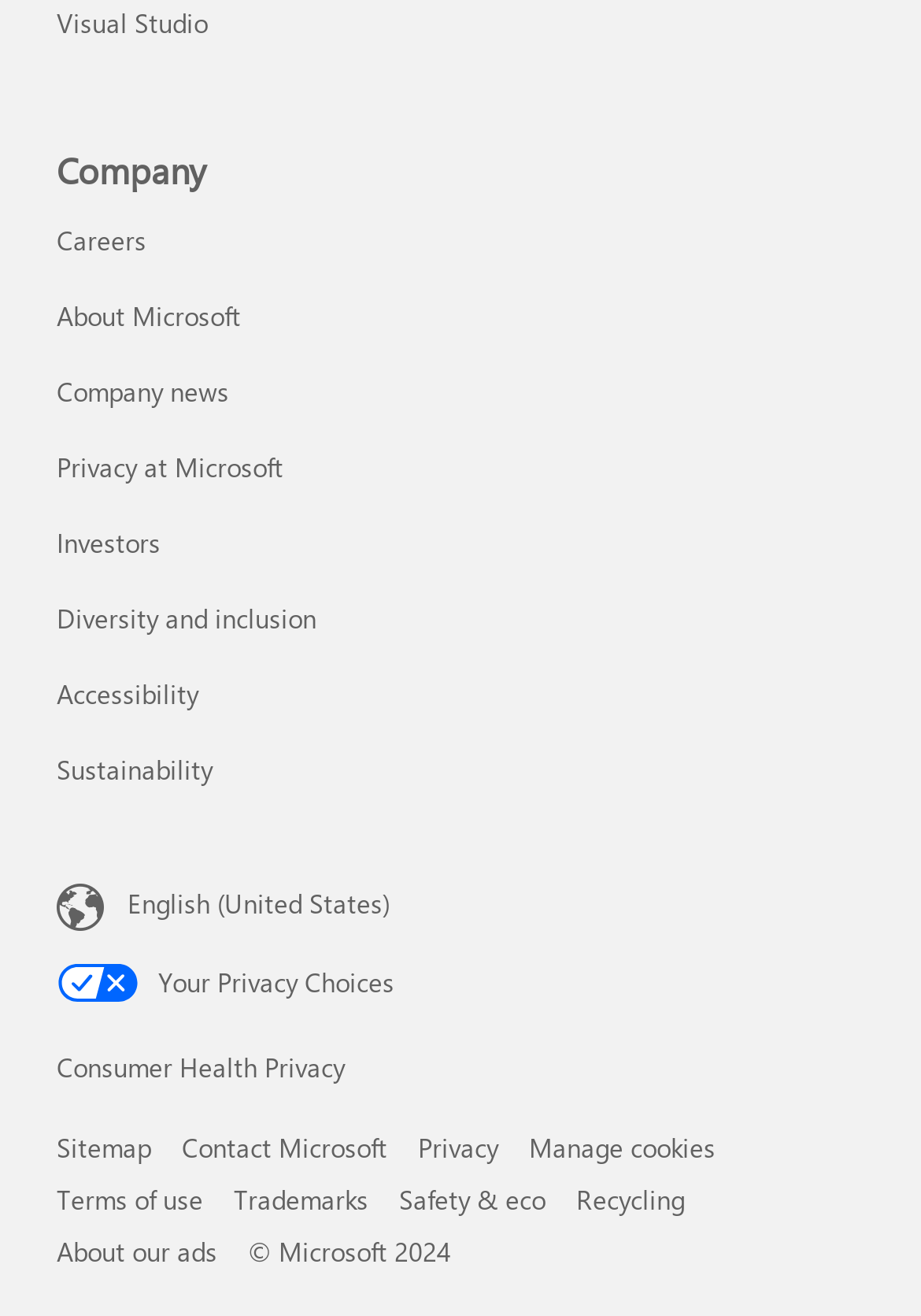Find the bounding box of the UI element described as follows: "Consumer Health Privacy".

[0.062, 0.791, 0.938, 0.826]